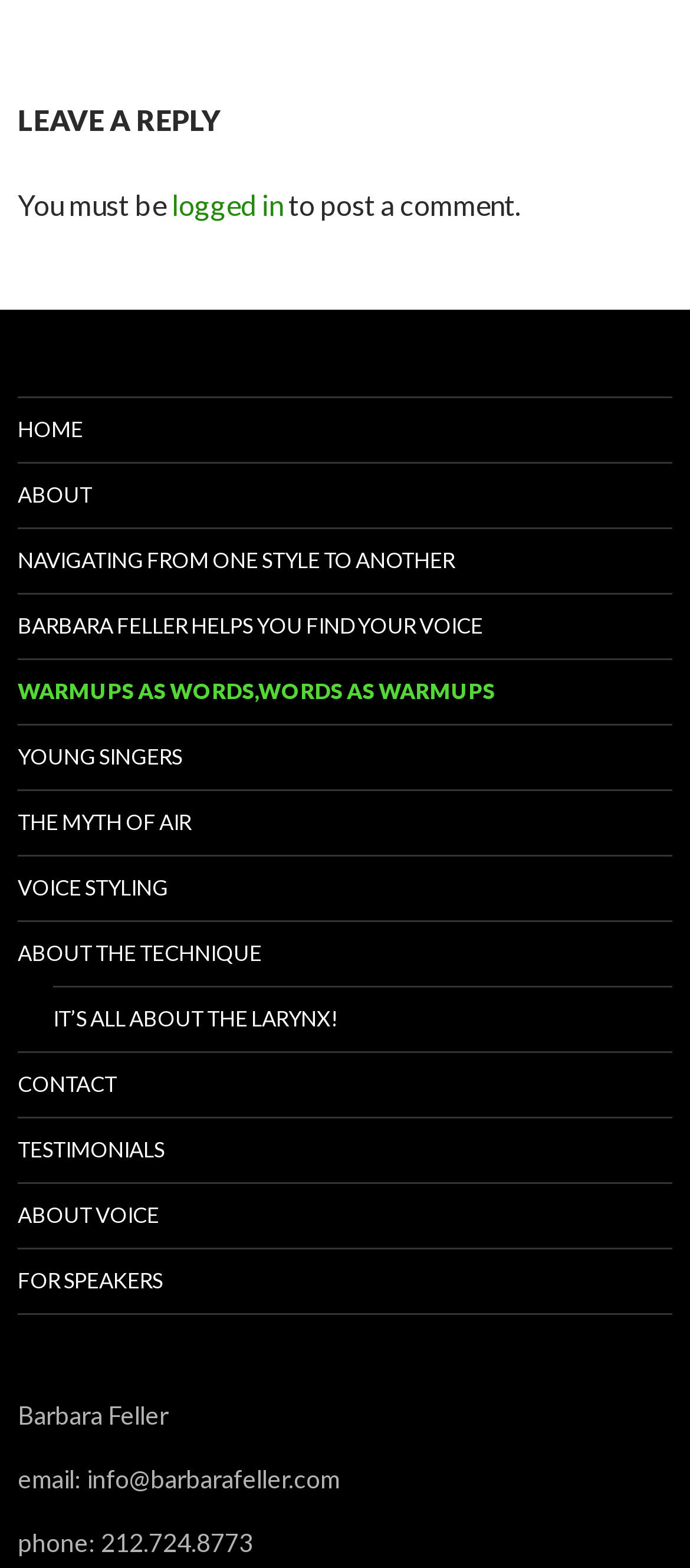Please find the bounding box for the following UI element description. Provide the coordinates in (top-left x, top-left y, bottom-right x, bottom-right y) format, with values between 0 and 1: About

[0.026, 0.295, 0.974, 0.336]